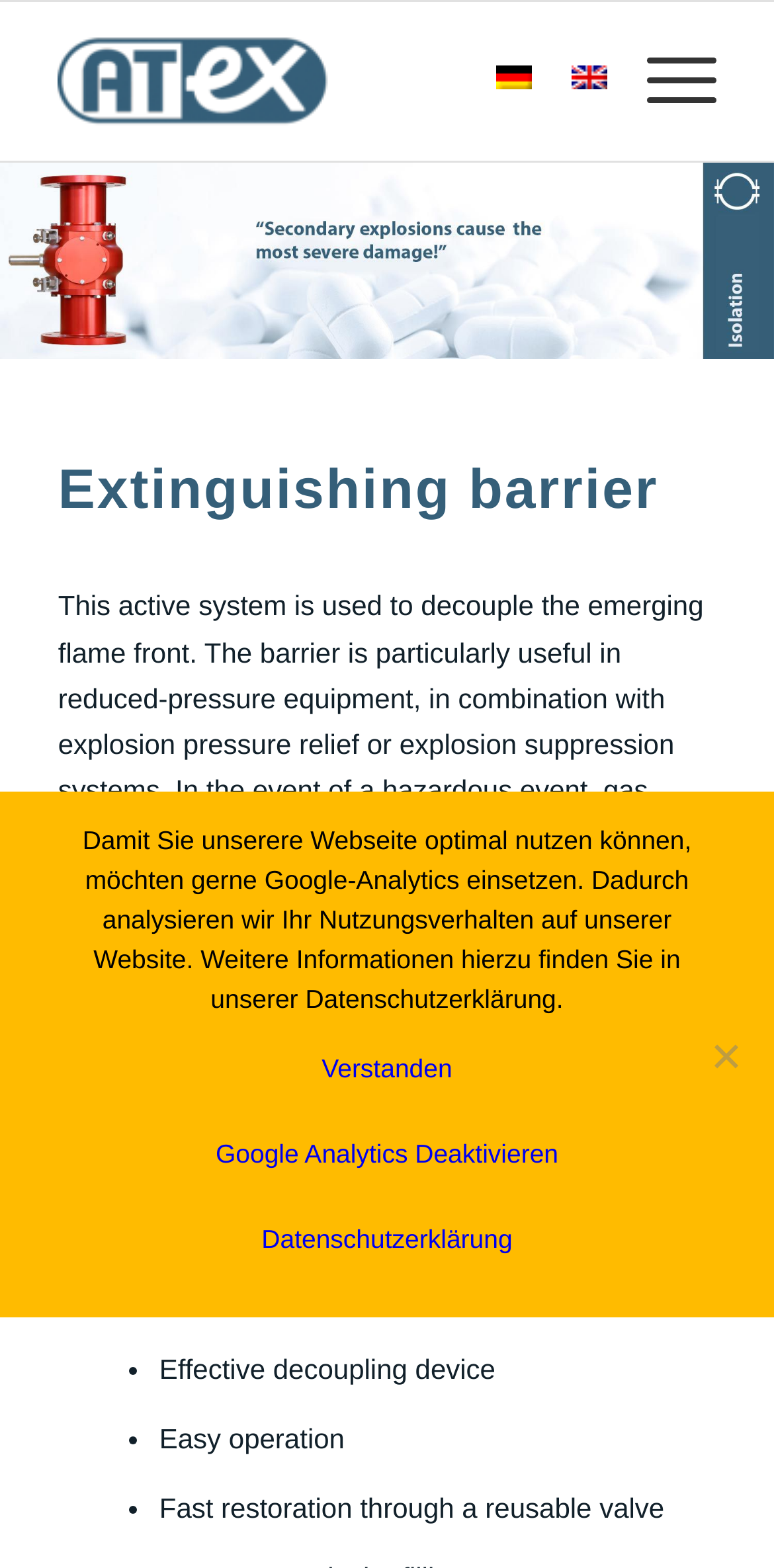Examine the image and give a thorough answer to the following question:
What are the benefits of the extinguishing barrier?

The benefits of the extinguishing barrier include effective decoupling of the emerging flame front, easy operation, and fast restoration through a reusable valve, which enables the system to be reactivated again in a very short time.